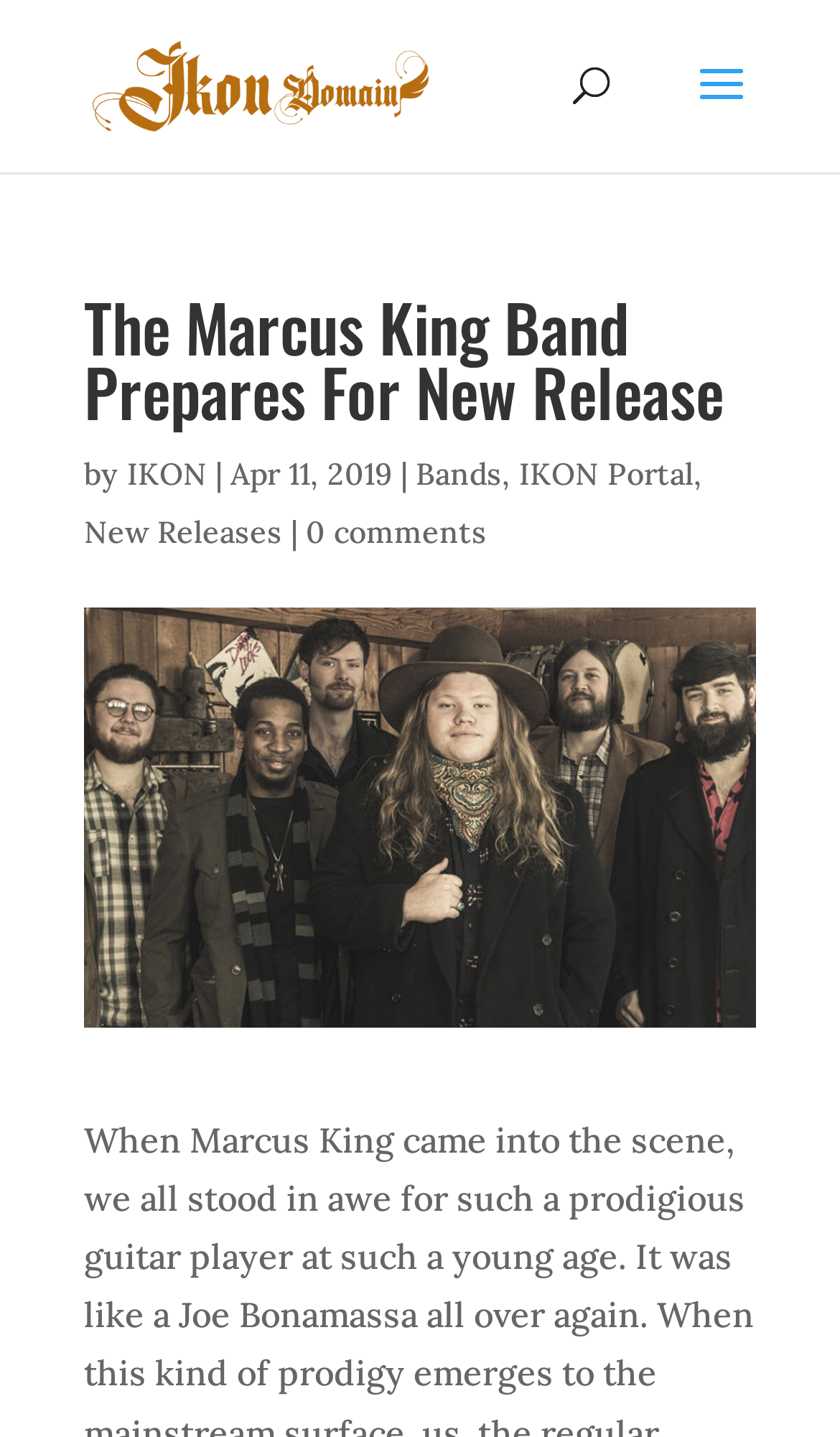Is there a related portal for the article?
Answer the question in a detailed and comprehensive manner.

A related portal for the article can be found by looking at the link 'IKON Portal' which indicates that there is a portal related to the article.